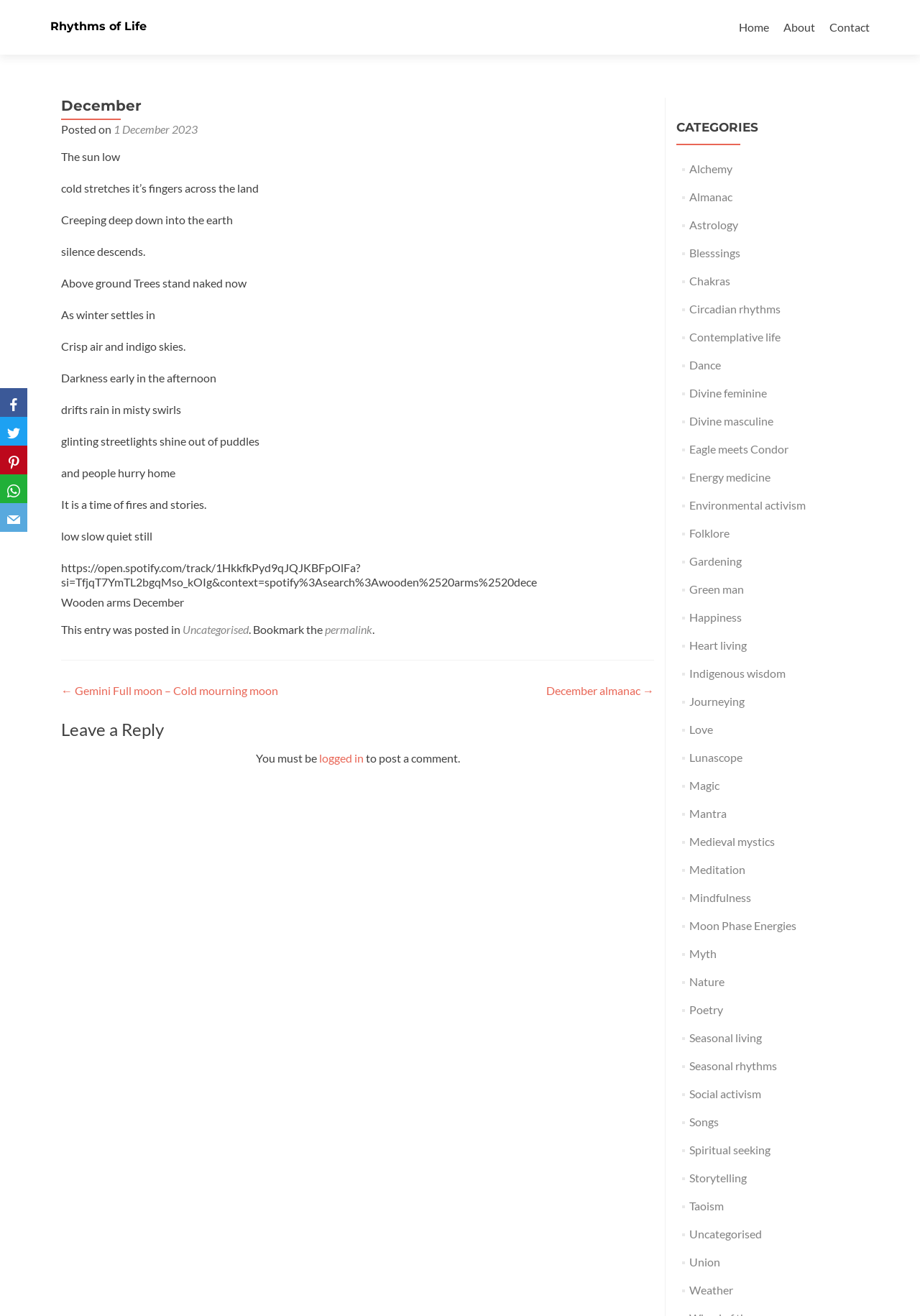Please find the bounding box coordinates of the element that you should click to achieve the following instruction: "Check out the new audio interface EIE Pro". The coordinates should be presented as four float numbers between 0 and 1: [left, top, right, bottom].

None